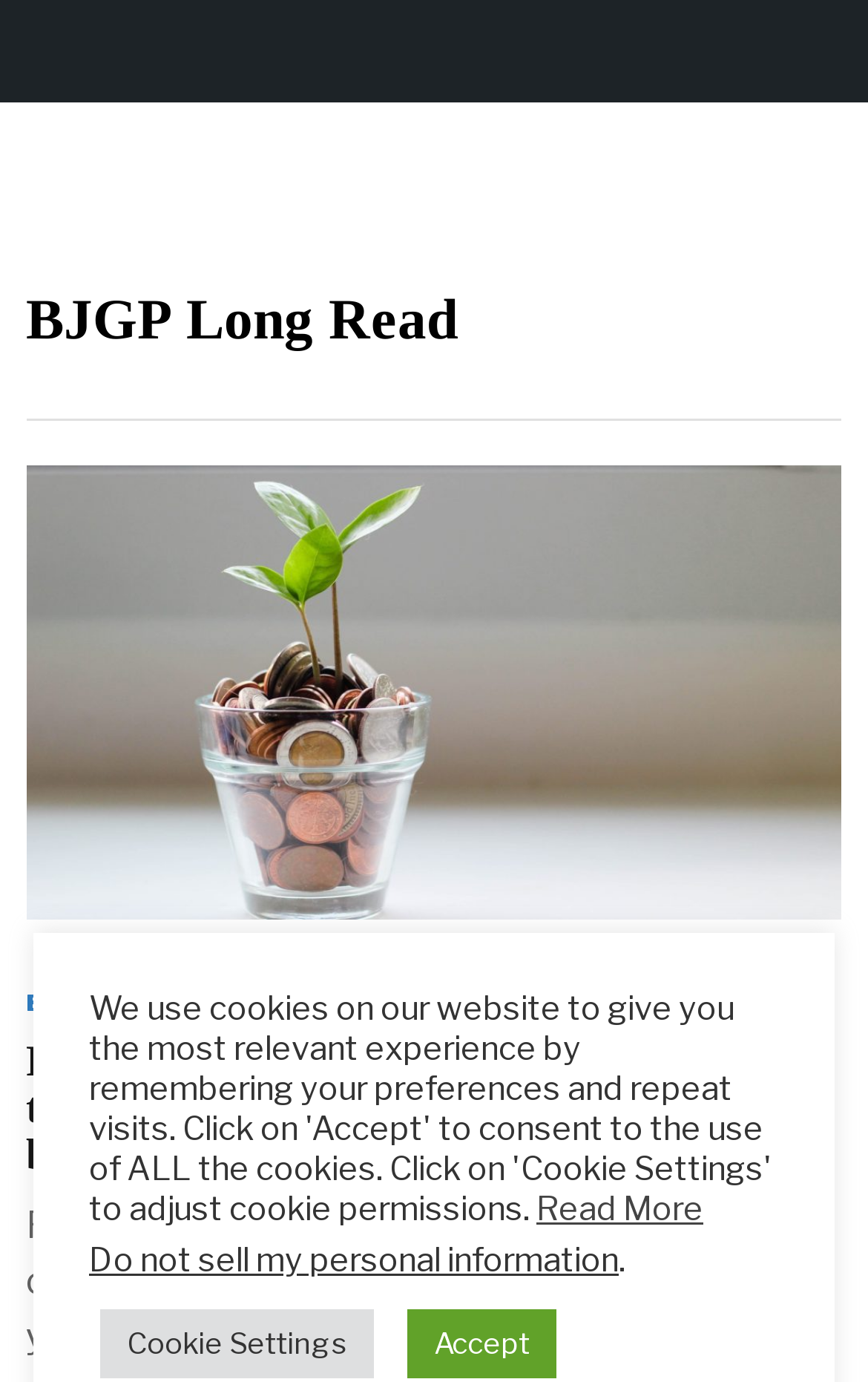Please provide a comprehensive response to the question based on the details in the image: What is the purpose of the 'Read More' button?

The 'Read More' button is likely to be a call-to-action that allows users to read the full article. This is inferred from its location at the bottom of the article summary and its text content, which suggests that there is more to read.